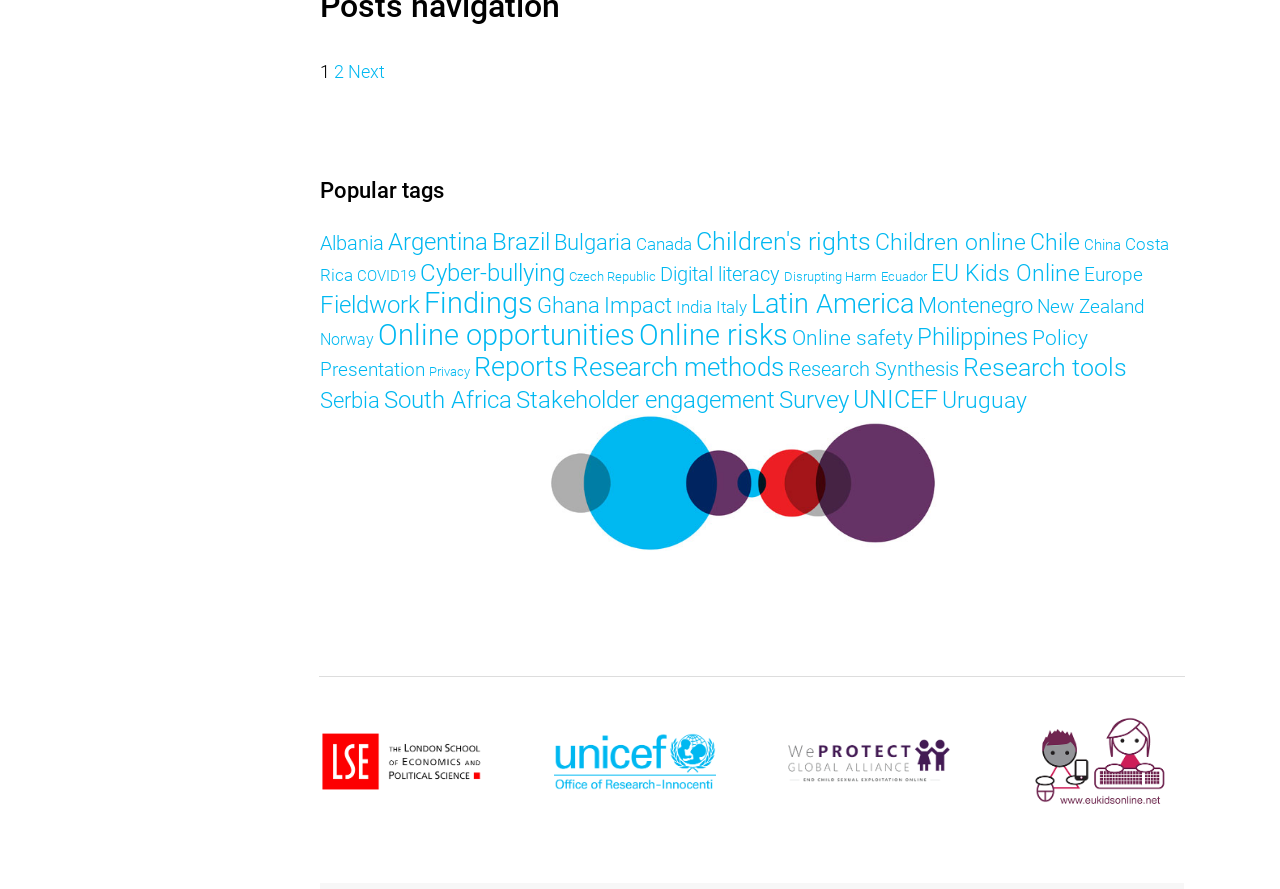Find the bounding box coordinates for the UI element that matches this description: "Serbia".

[0.25, 0.436, 0.297, 0.464]